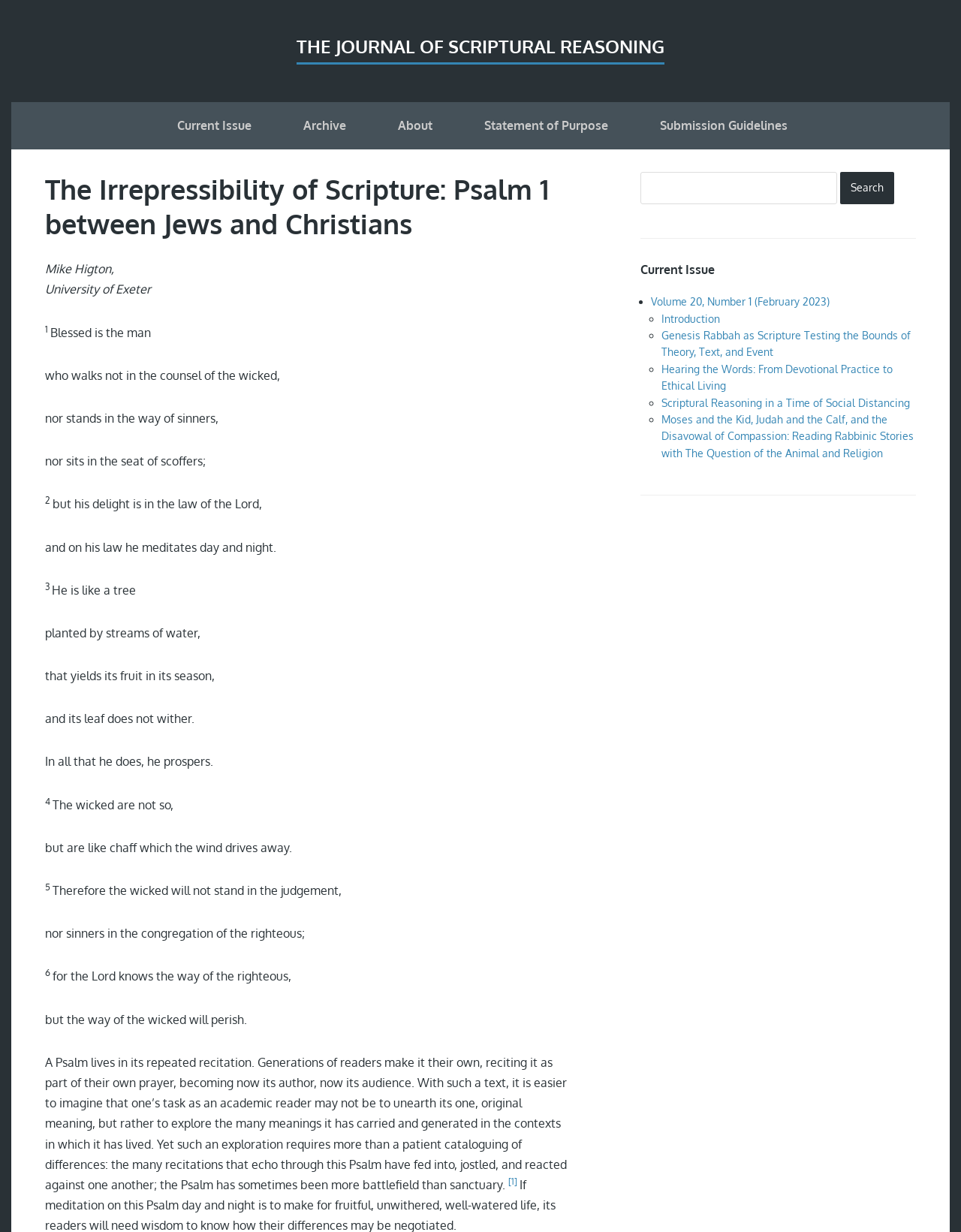Analyze the image and provide a detailed answer to the question: What is the first word of the Psalm?

The first word of the Psalm is 'Blessed' which is a StaticText element with bounding box coordinates [0.052, 0.264, 0.157, 0.276].